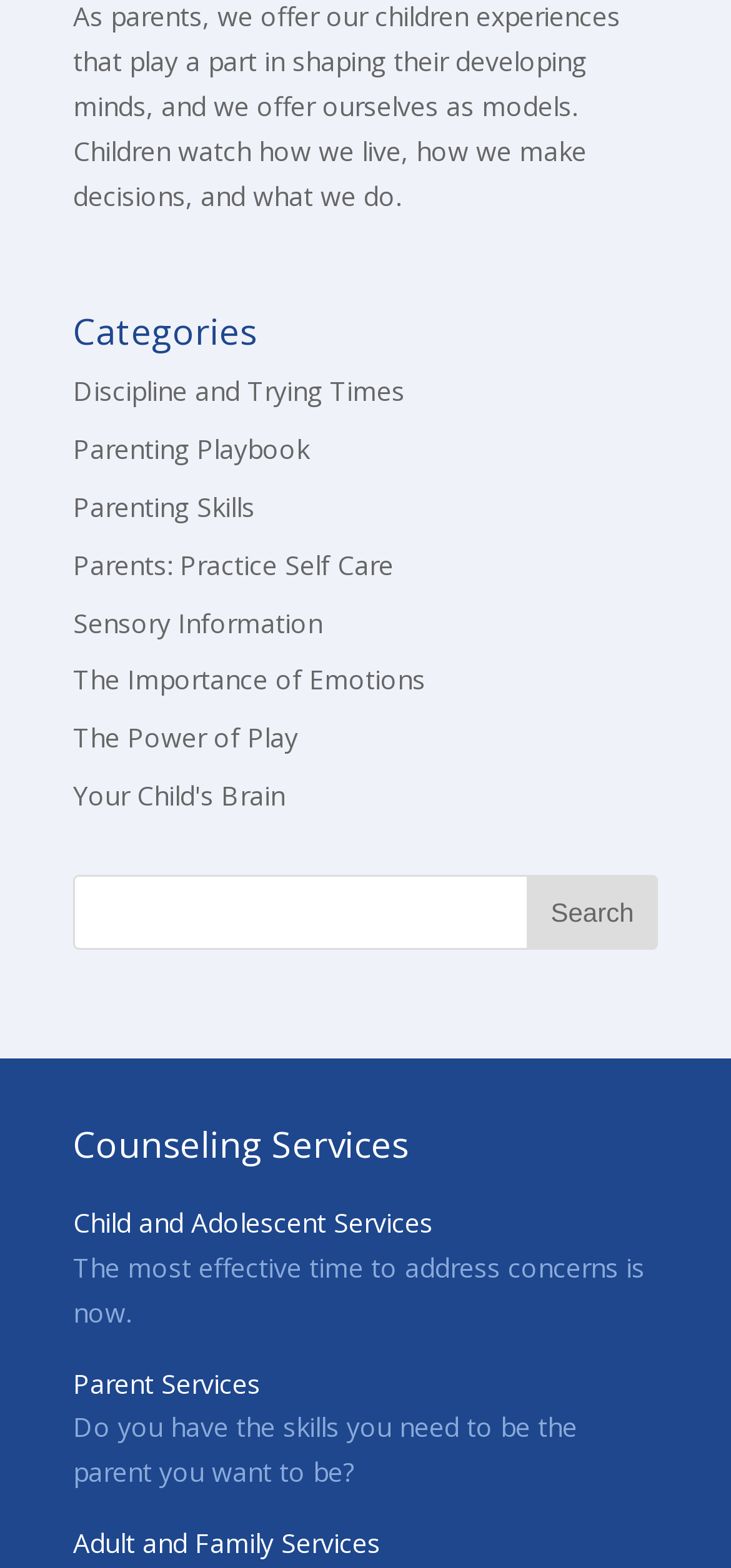Please identify the bounding box coordinates for the region that you need to click to follow this instruction: "Learn about Discipline and Trying Times".

[0.1, 0.238, 0.554, 0.261]